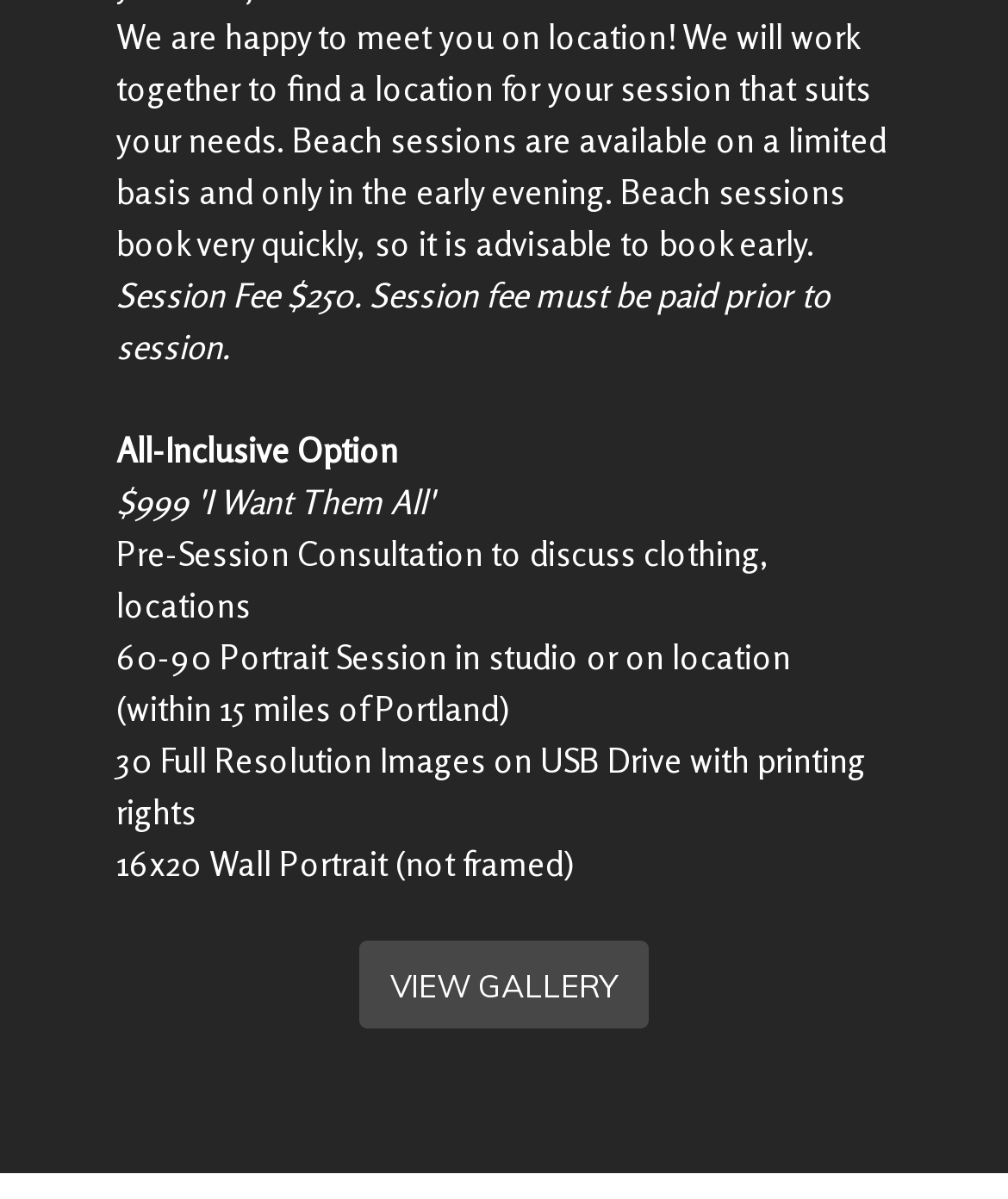What can be viewed by clicking the link?
Please provide a single word or phrase in response based on the screenshot.

Gallery